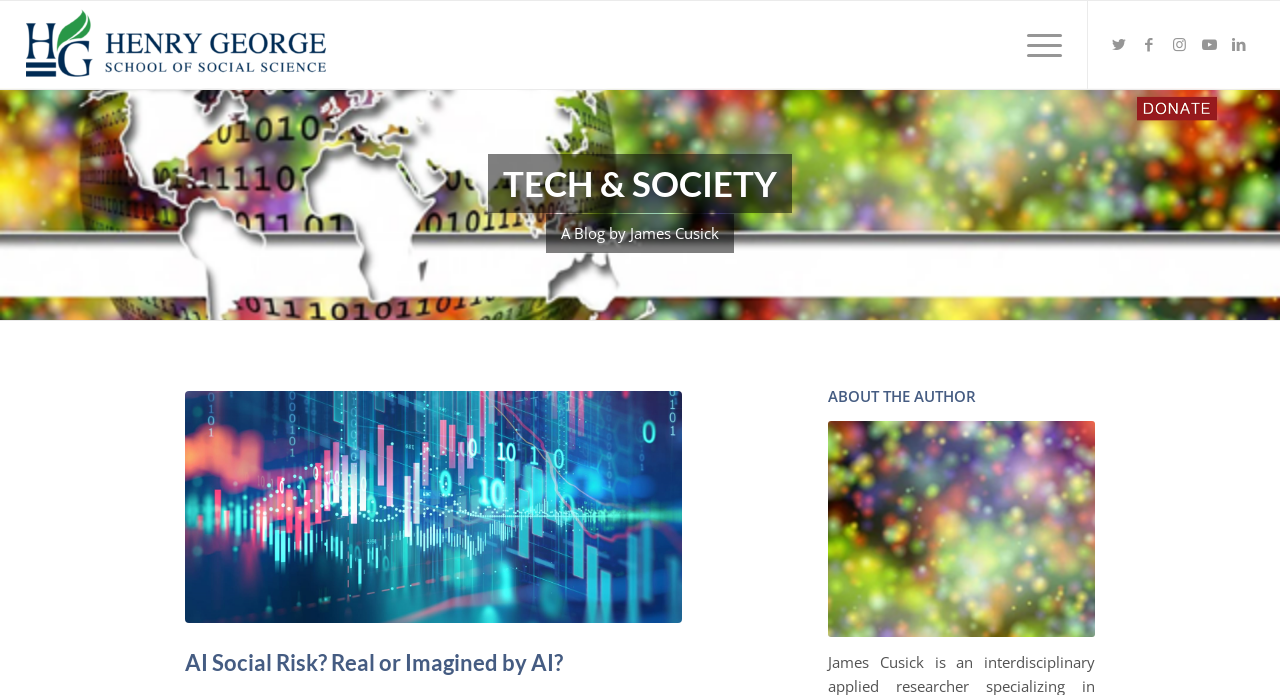Locate the bounding box coordinates of the area where you should click to accomplish the instruction: "follow on Twitter".

[0.863, 0.042, 0.886, 0.085]